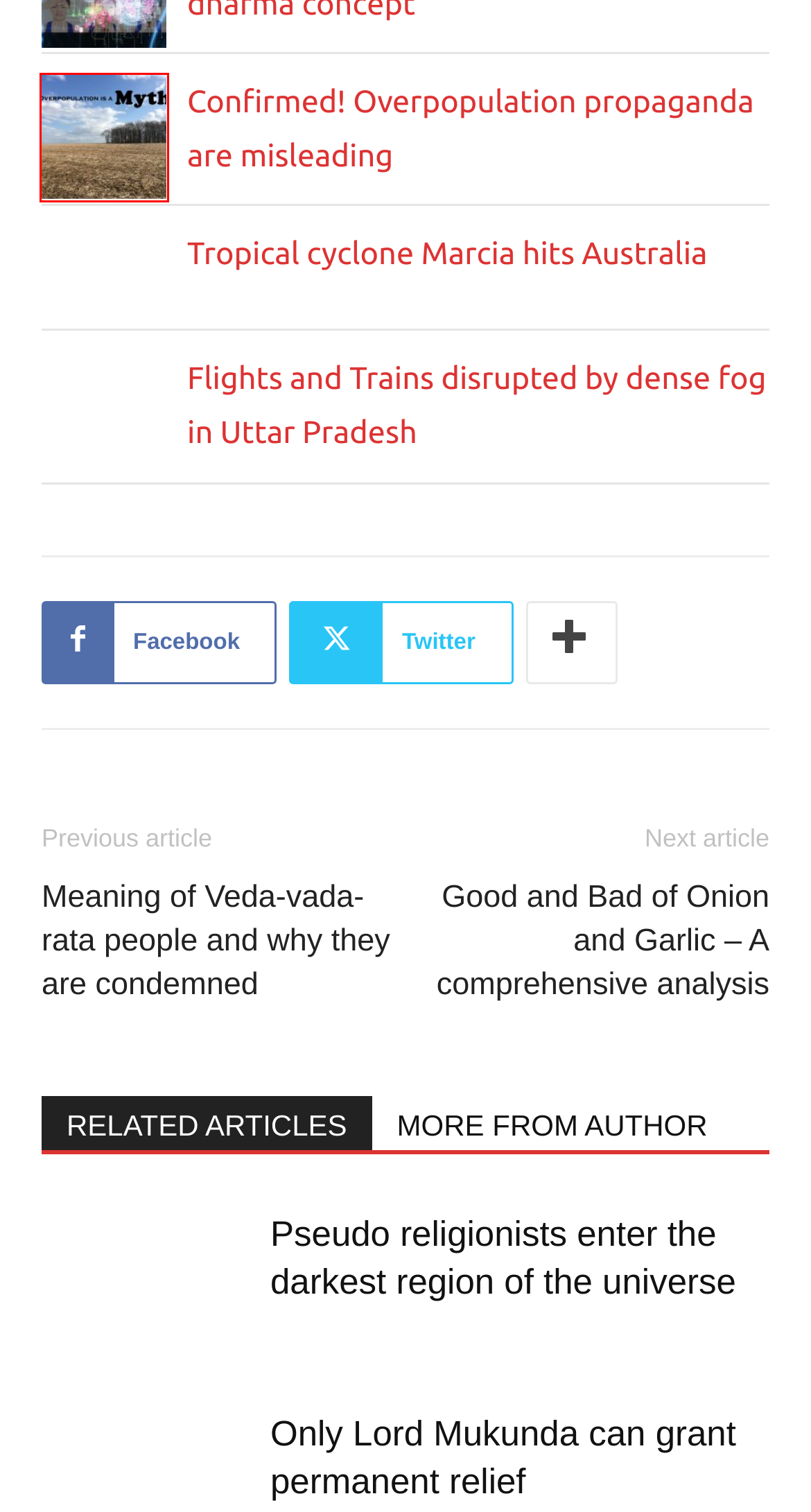Given a screenshot of a webpage with a red bounding box, please pick the webpage description that best fits the new webpage after clicking the element inside the bounding box. Here are the candidates:
A. Pseudo religionists enter the darkest region of the universe - Mayapur Voice
B. Editorial Policy - Mayapur Voice
C. Tropical cyclone Marcia hits Australia - Mayapur Voice
D. Knowing Sri Mayapur As It Is – 11 - Mayapur Voice
E. Confirmed! Overpopulation propaganda are misleading - Mayapur Voice
F. Flights and Trains disrupted by dense fog in Uttar Pradesh - Mayapur Voice
G. Only Lord Mukunda can grant permanent relief - Mayapur Voice
H. Questions on the submerged city of Dwarka haunts archaeologists - Mayapur Voice

E